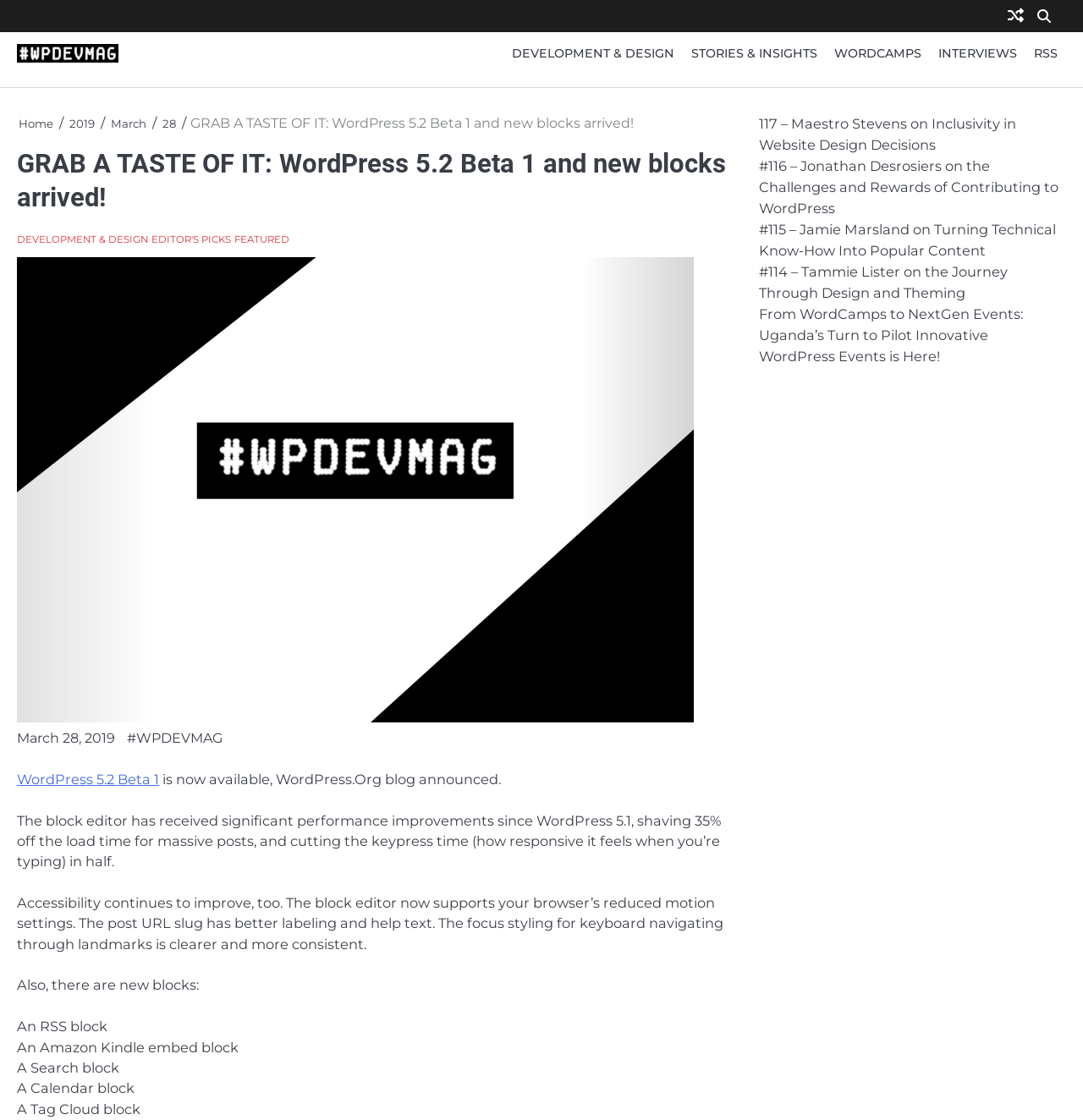What is the name of the WordPress version mentioned?
Answer with a single word or phrase by referring to the visual content.

WordPress 5.2 Beta 1